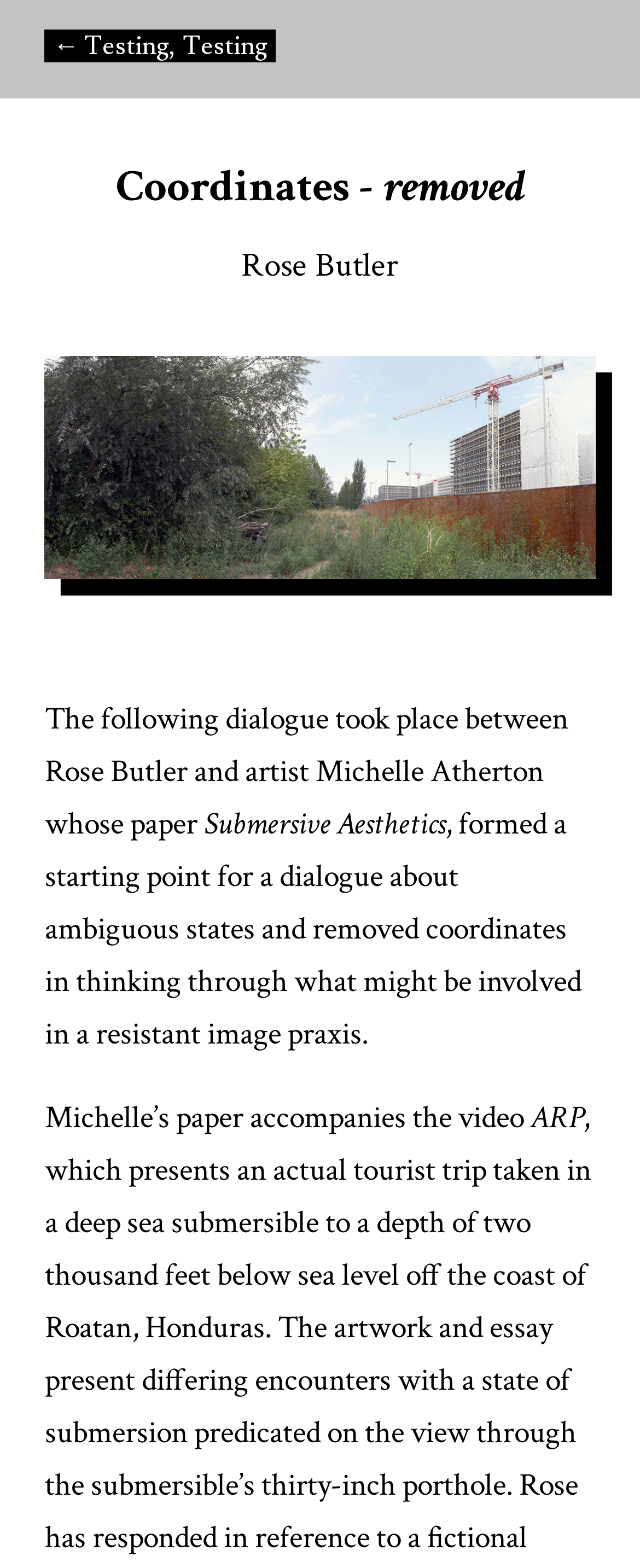Please give a concise answer to this question using a single word or phrase: 
What is the name of the artist mentioned?

Michelle Atherton